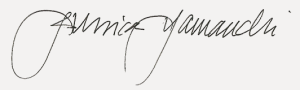Describe all the visual components present in the image.

The image features the elegant signature of Jessica Yamauchi, who serves as the Chief Executive Officer. This signature represents her commitment and leadership role within the Hawaiʻi Public Health Institute (HIPHI), highlighting her involvement in community health initiatives and advocacy. As CEO, she is instrumental in guiding the organization's efforts toward enhancing health outcomes and fostering resilient communities in Hawaii.